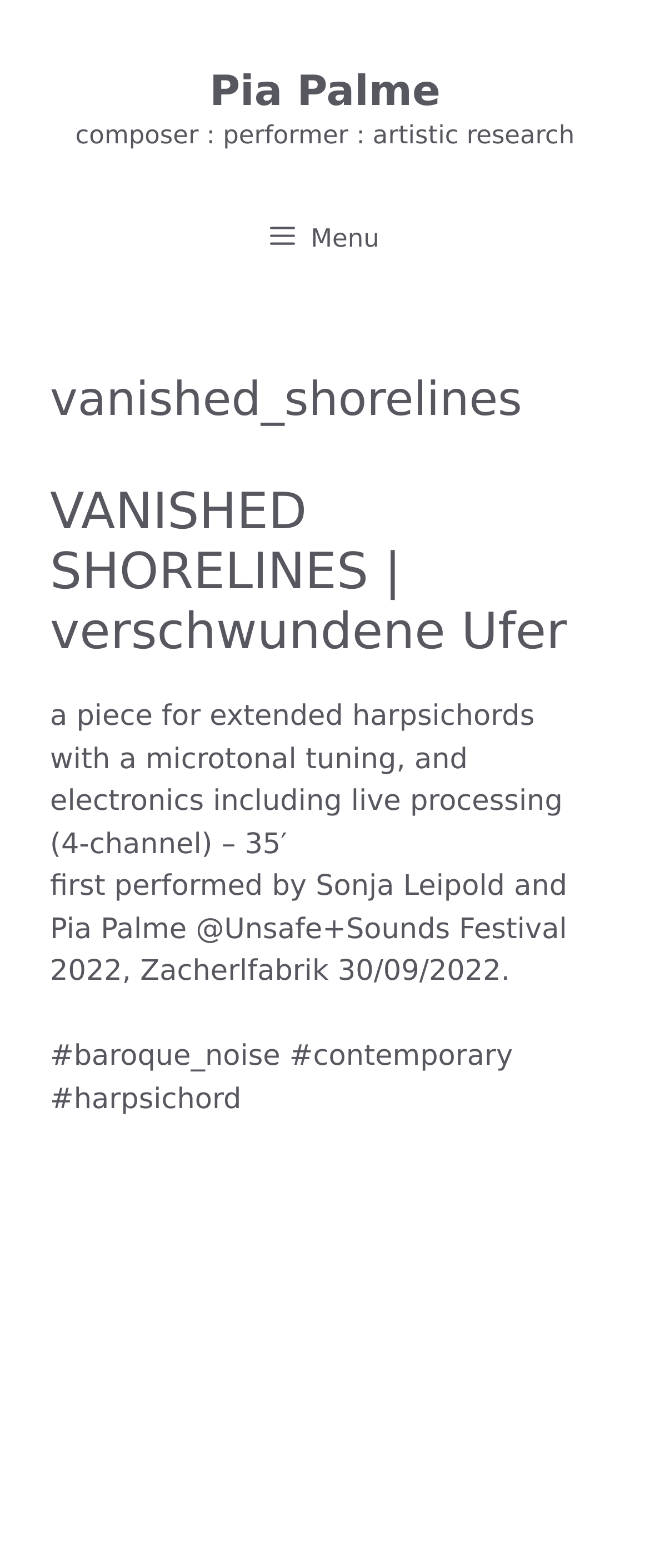Provide a single word or phrase answer to the question: 
How many channels are used for live processing in the piece?

4-channel